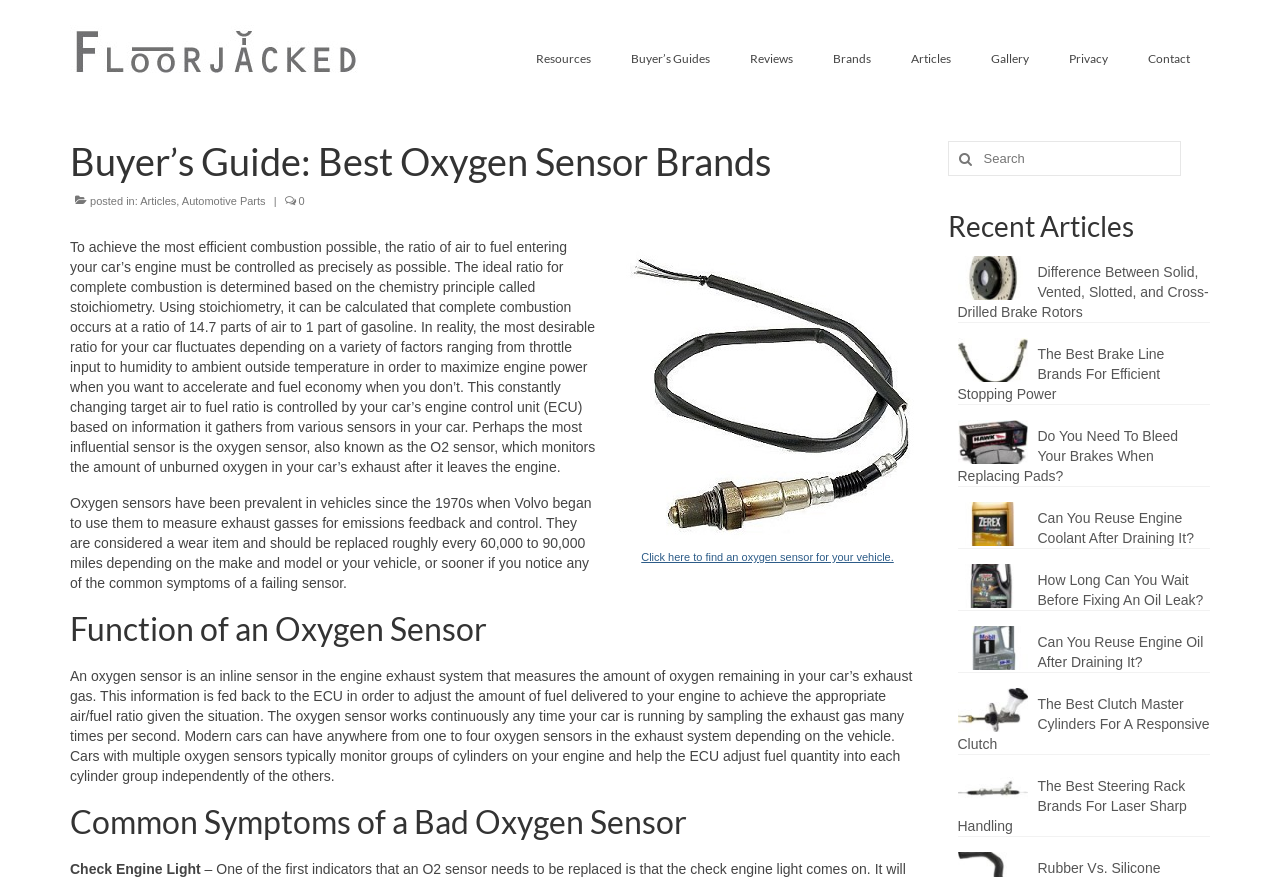Please find the bounding box for the following UI element description. Provide the coordinates in (top-left x, top-left y, bottom-right x, bottom-right y) format, with values between 0 and 1: Brands »

[0.635, 0.046, 0.696, 0.089]